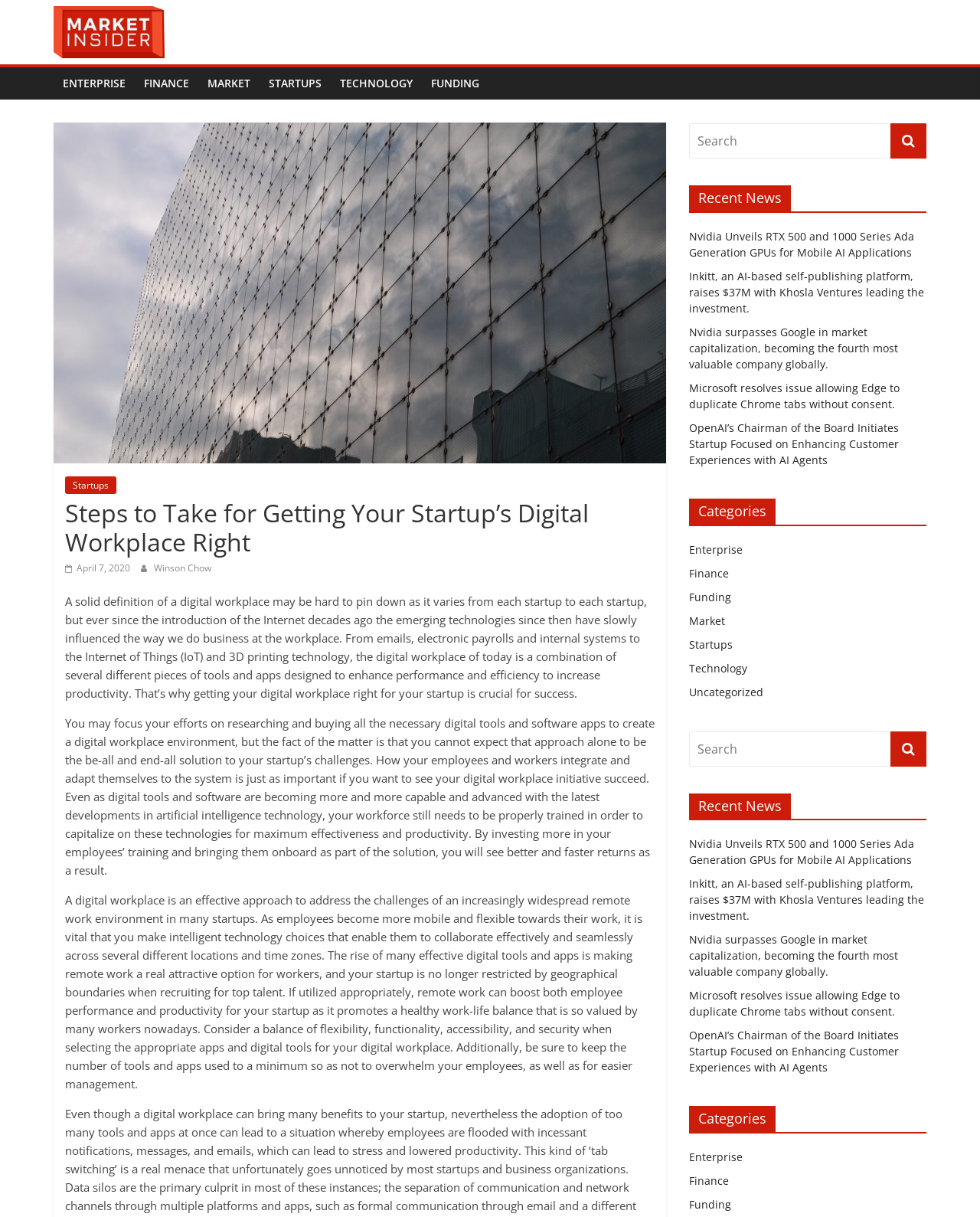Determine the bounding box coordinates of the clickable region to carry out the instruction: "View the Enterprise category".

[0.703, 0.445, 0.758, 0.457]